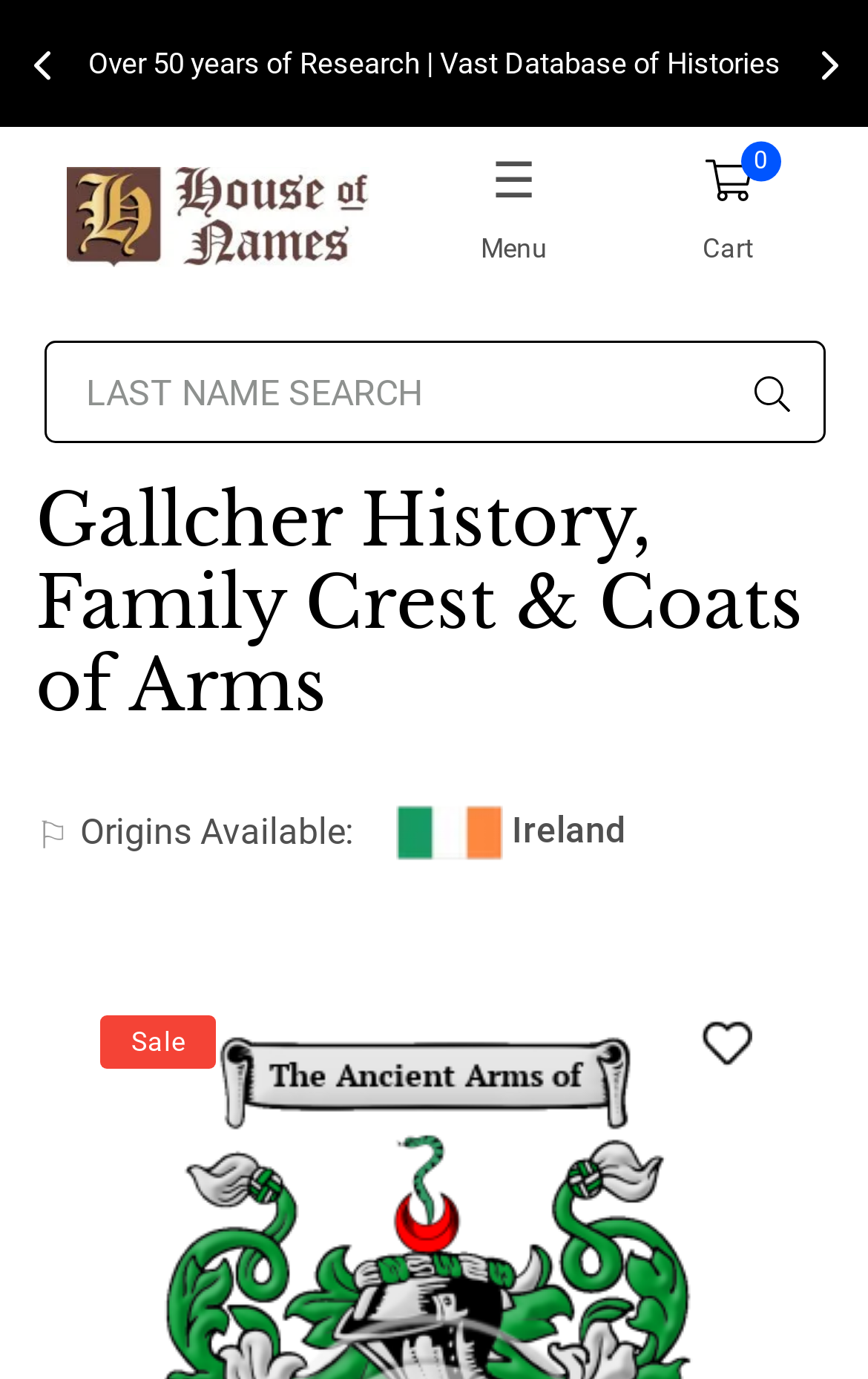Please provide a comprehensive answer to the question below using the information from the image: What is the purpose of the wishlist link?

The wishlist link is likely used to save items of interest, such as coat of arms or histories associated with specific surnames, for later reference or purchase.